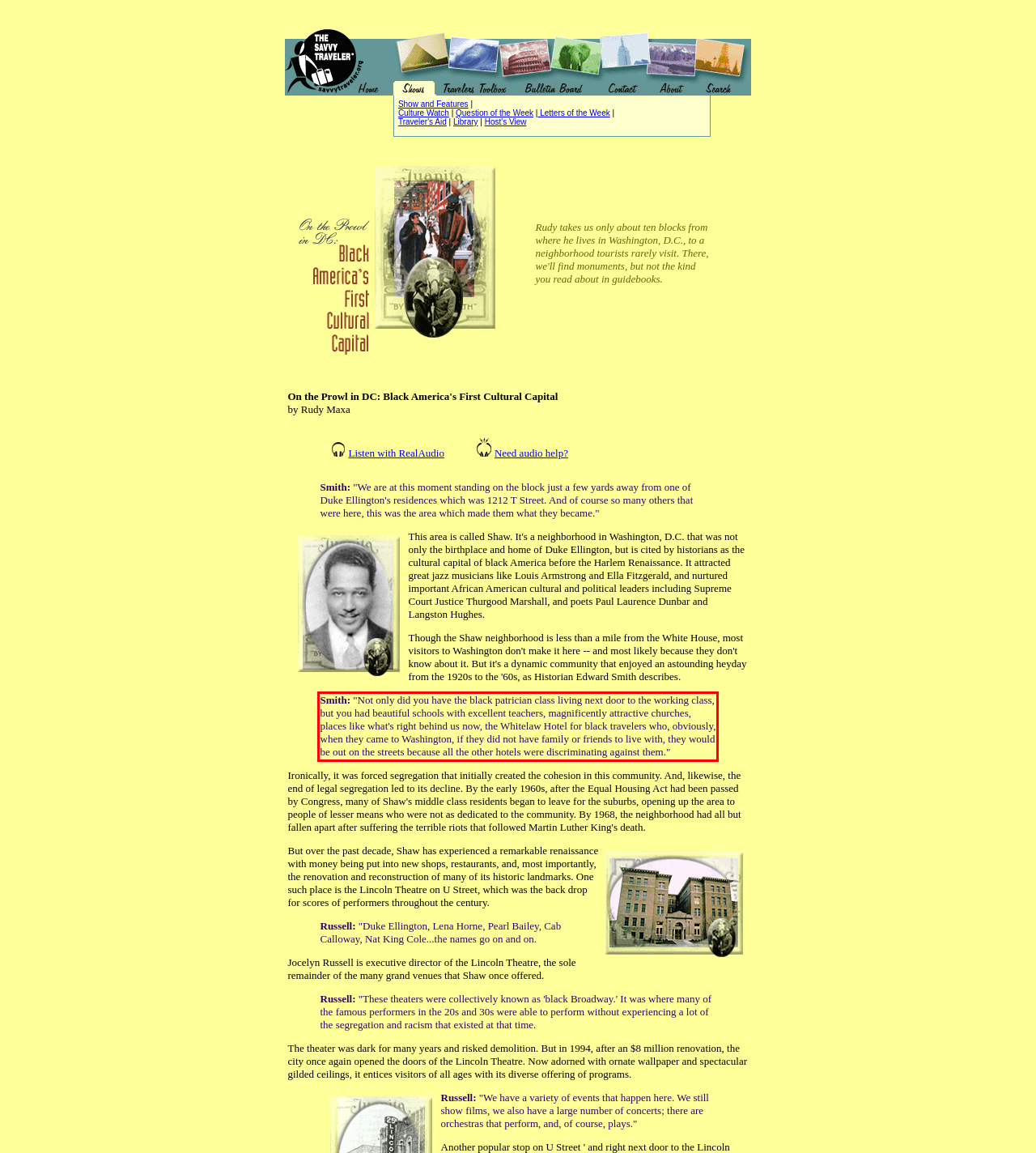Observe the screenshot of the webpage that includes a red rectangle bounding box. Conduct OCR on the content inside this red bounding box and generate the text.

Smith: "Not only did you have the black patrician class living next door to the working class, but you had beautiful schools with excellent teachers, magnificently attractive churches, places like what's right behind us now, the Whitelaw Hotel for black travelers who, obviously, when they came to Washington, if they did not have family or friends to live with, they would be out on the streets because all the other hotels were discriminating against them."